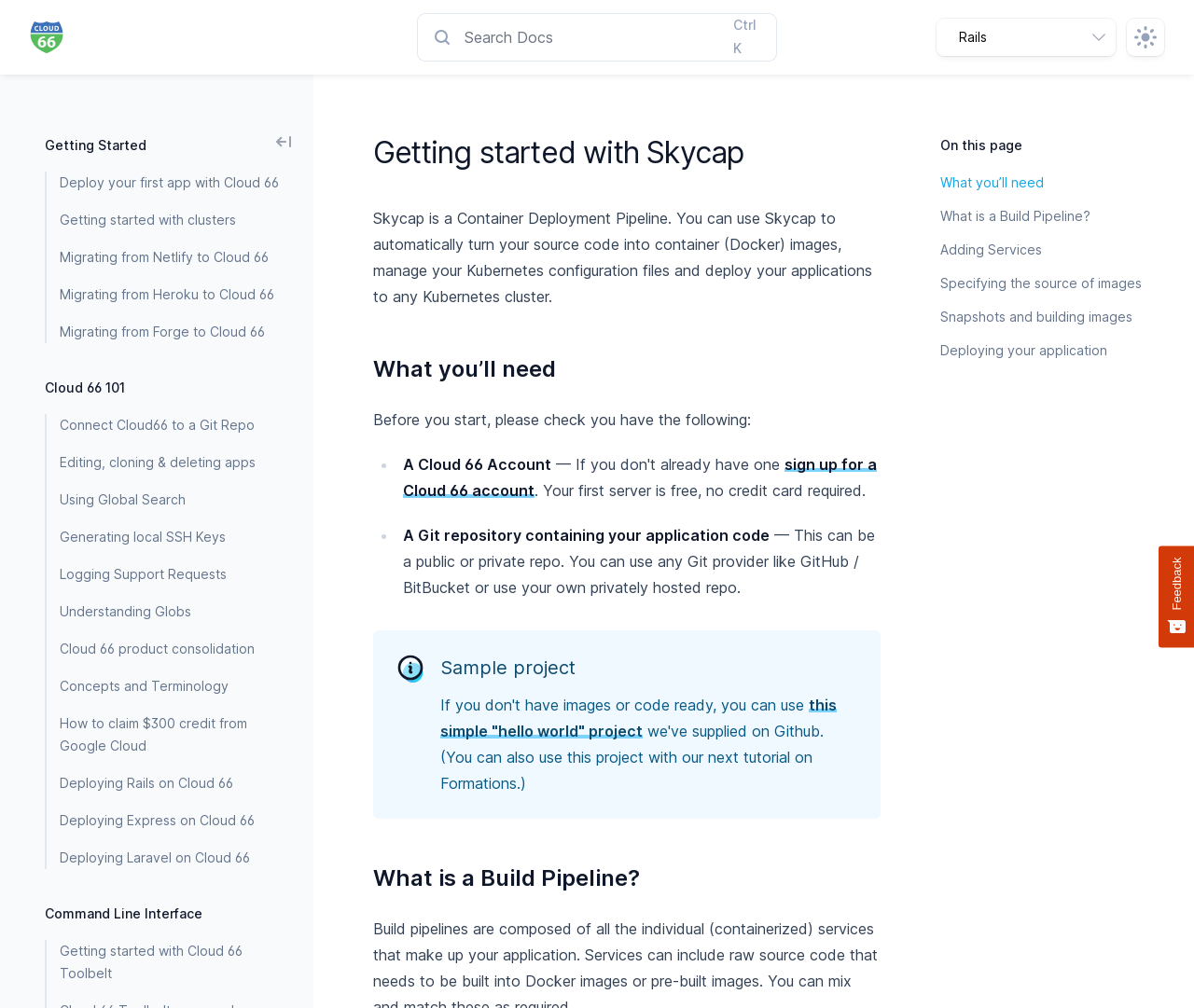Please identify the bounding box coordinates of the element on the webpage that should be clicked to follow this instruction: "Read about getting started with Skycap". The bounding box coordinates should be given as four float numbers between 0 and 1, formatted as [left, top, right, bottom].

[0.312, 0.133, 0.738, 0.17]